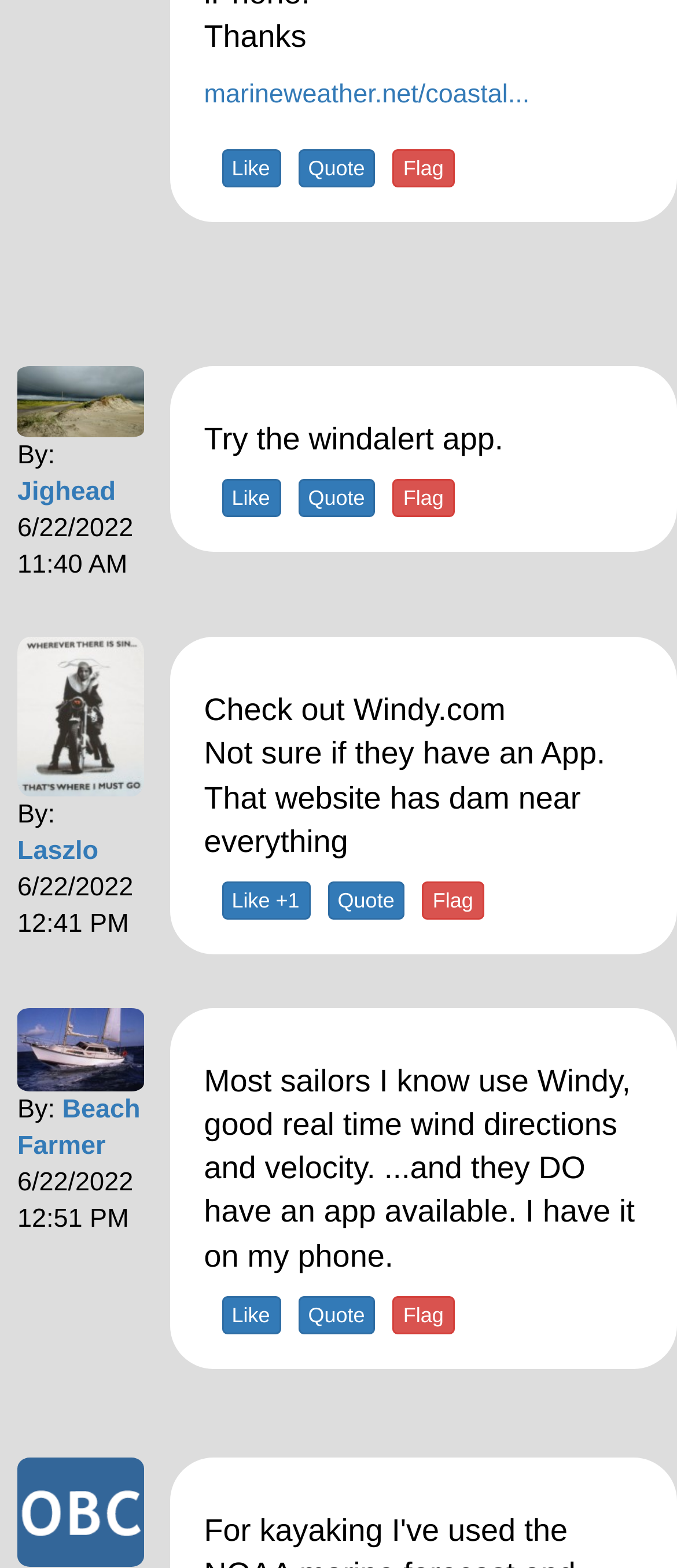Respond to the question below with a single word or phrase: What is the time of the post by 'Laszlo'?

6/22/2022 12:41 PM